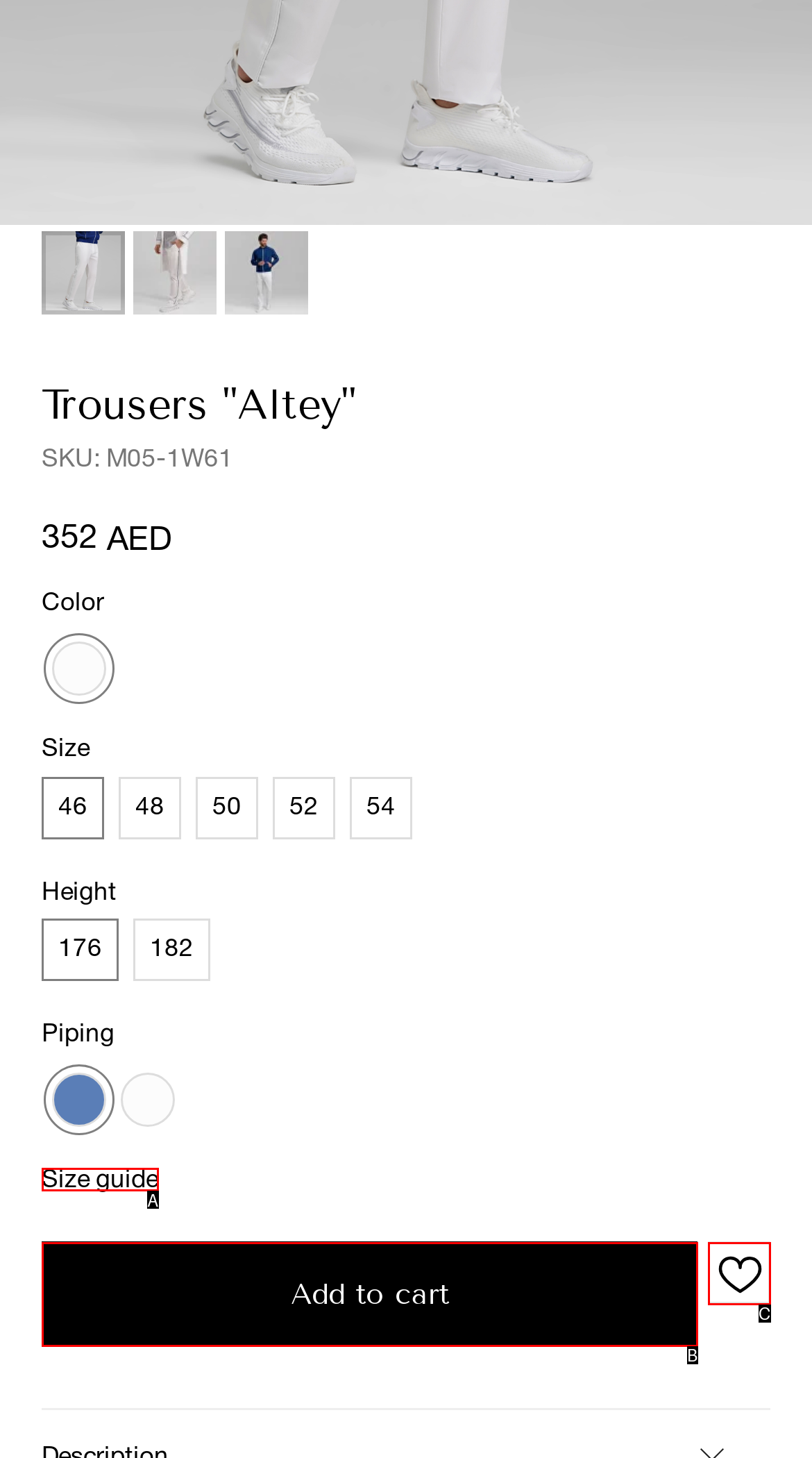Select the letter of the UI element that best matches: Size guide
Answer with the letter of the correct option directly.

A